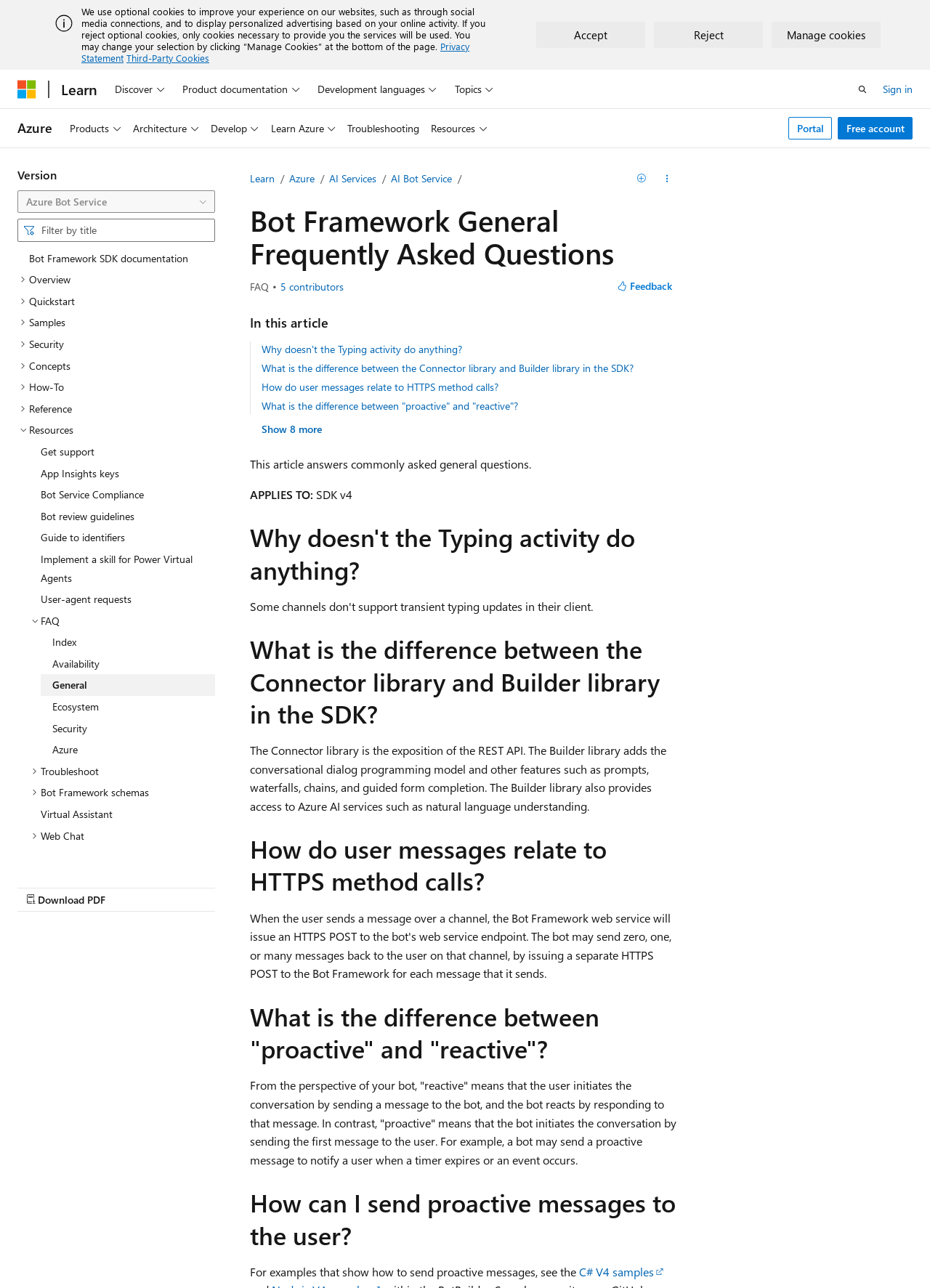Please locate the bounding box coordinates for the element that should be clicked to achieve the following instruction: "Get support". Ensure the coordinates are given as four float numbers between 0 and 1, i.e., [left, top, right, bottom].

[0.031, 0.342, 0.231, 0.359]